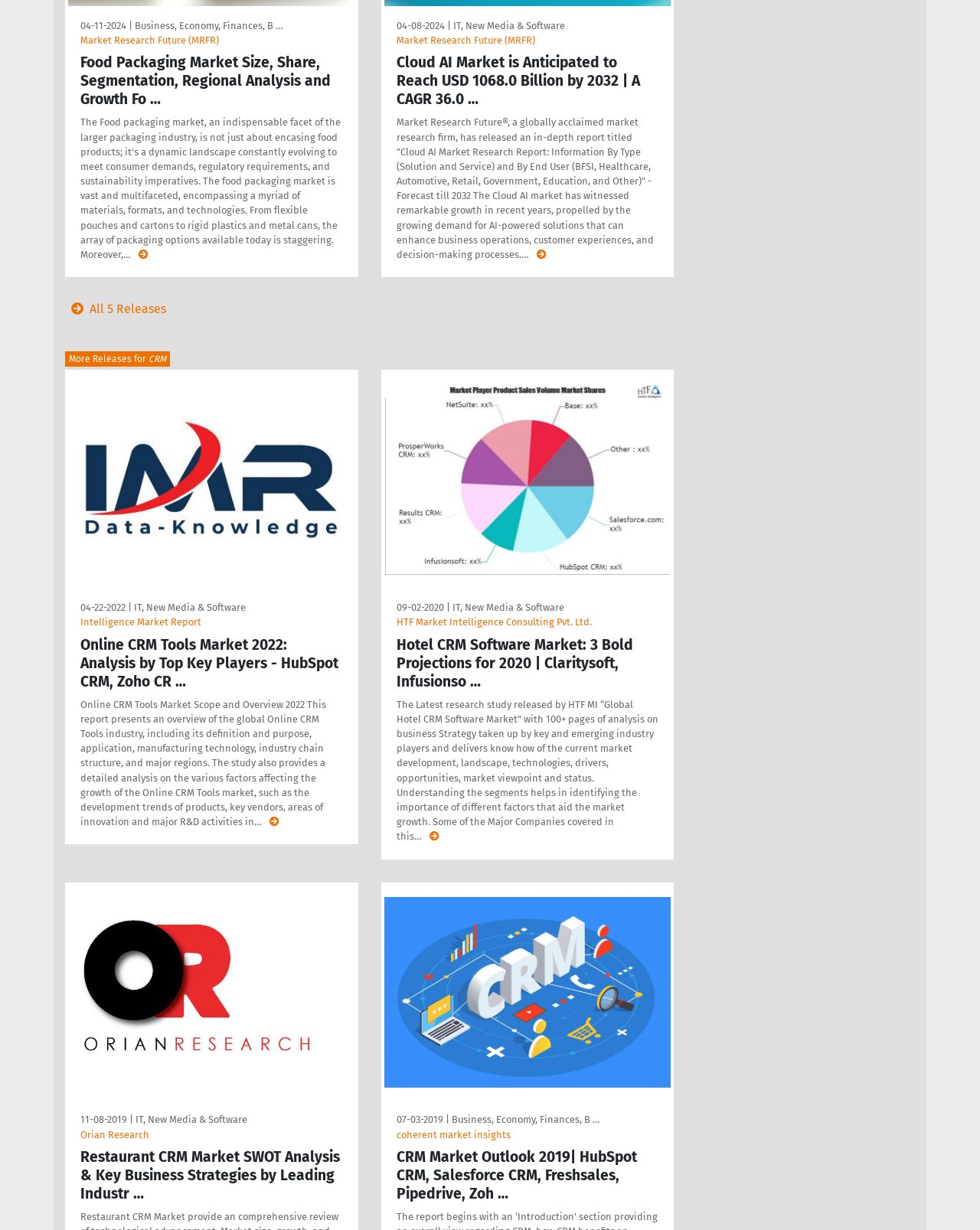Locate the bounding box coordinates of the element that needs to be clicked to carry out the instruction: "Read Online CRM Tools Market report". The coordinates should be given as four float numbers ranging from 0 to 1, i.e., [left, top, right, bottom].

[0.082, 0.517, 0.35, 0.562]